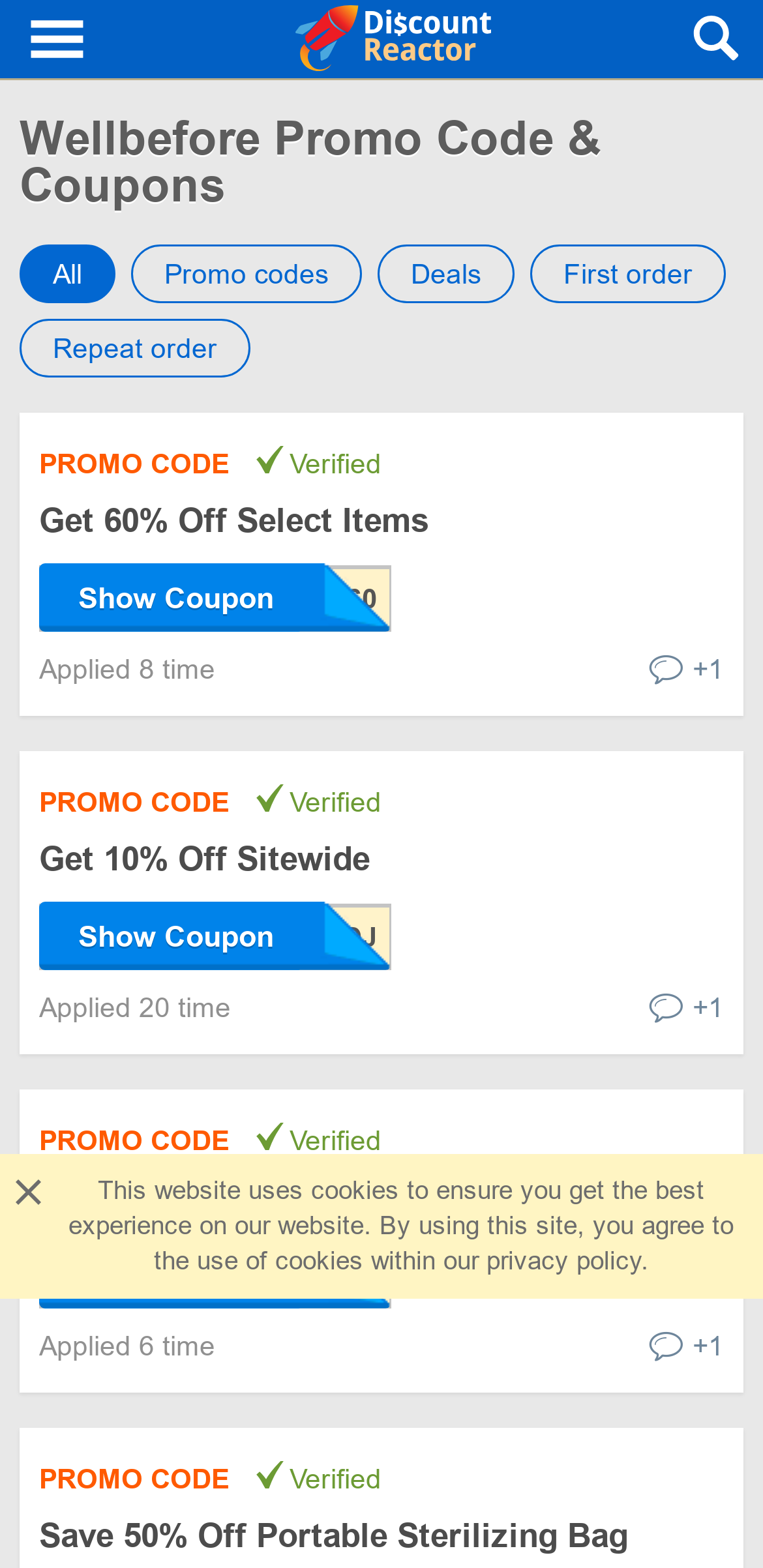Explain the features and main sections of the webpage comprehensively.

The webpage is focused on providing Wellbefore promo codes and coupons. At the top, there is a navigation link for DiscountReactor, followed by the DiscountReactor logo. Below this, a heading "Wellbefore Promo Code & Coupons" is prominently displayed.

Underneath the heading, there are four tabs labeled "All", "Promo codes", "Deals", and "First order" and "Repeat order" respectively, which likely allow users to filter the promo codes and coupons.

The main content of the webpage consists of a list of promo codes, each with a "PROMO CODE" label, a verification status indicated by "Verified", and a description of the offer, such as "Get 60% Off Select Items" or "Take 10% Off your first order". Each promo code has a "Show Coupon" button and a link to apply the code. The number of times each promo code has been applied is also displayed.

There are five promo codes listed on the page, with the most prominent one being "Get 60% Off Select Items" with a "MAKRITE60" code. The other promo codes offer discounts ranging from 10% to 50% off.

At the bottom of the page, there is a notice about the website's use of cookies, with a link to the privacy policy.

Overall, the webpage is designed to provide users with a list of valid Wellbefore promo codes and coupons, along with a brief description and application instructions for each offer.